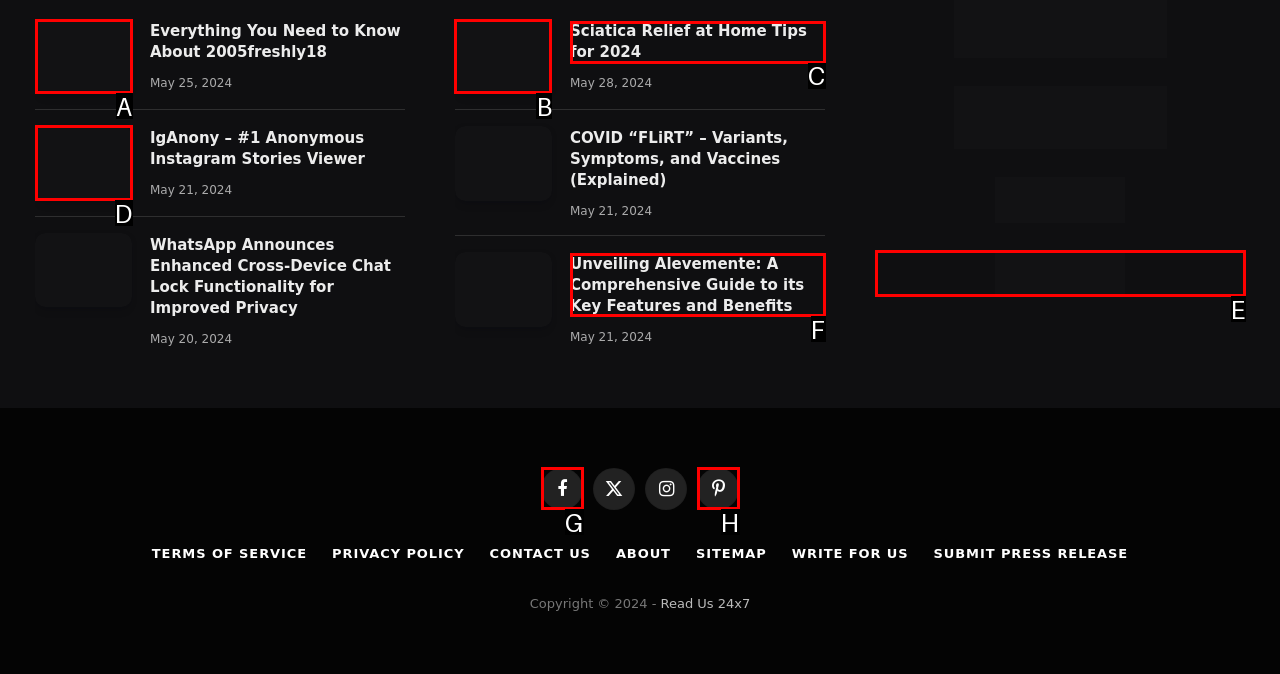Identify the letter of the UI element needed to carry out the task: Check the Sciatica Relief at Home Tips for 2024
Reply with the letter of the chosen option.

B